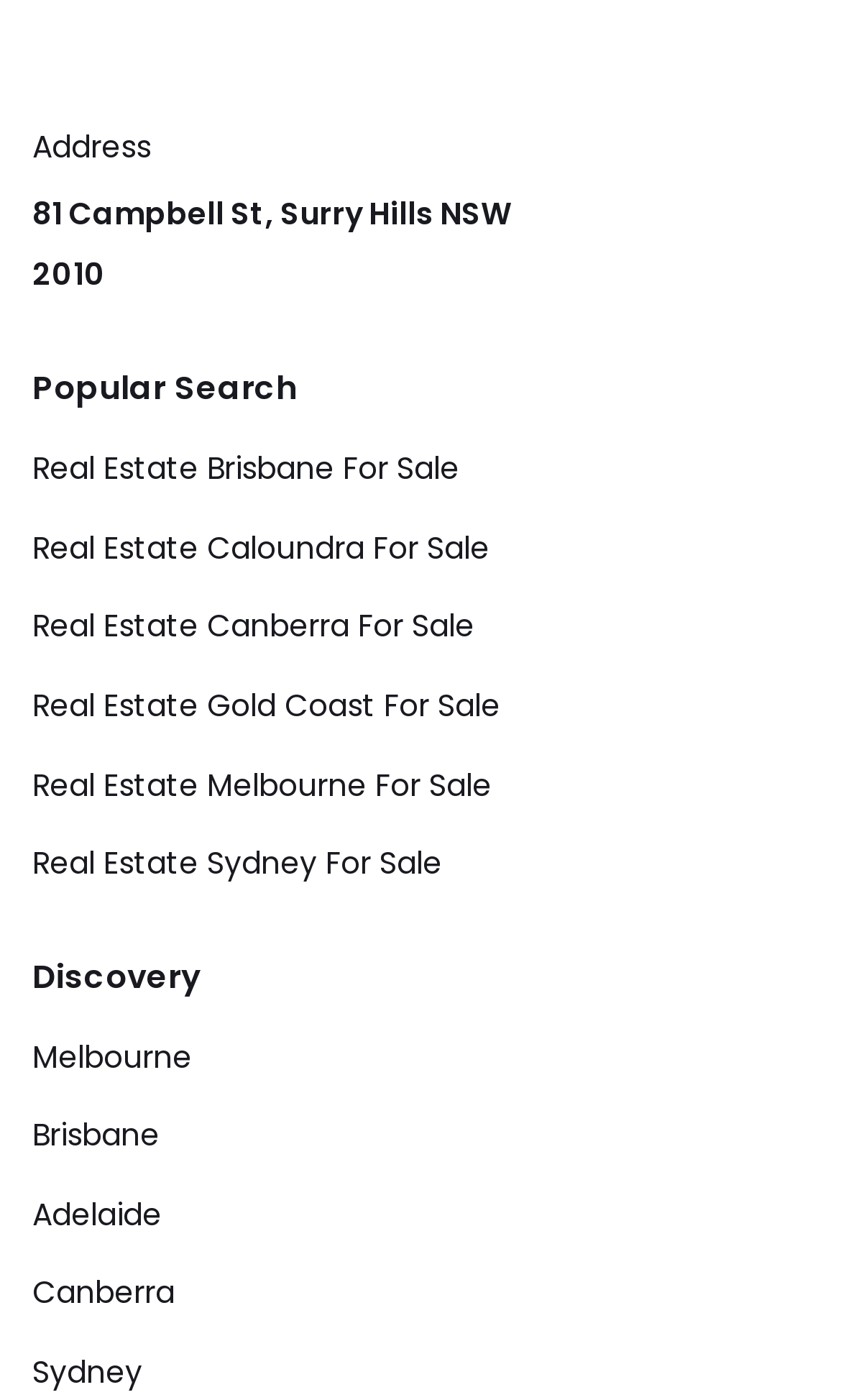How many links are under the 'Popular Search' heading?
Please give a detailed and thorough answer to the question, covering all relevant points.

Under the 'Popular Search' heading, there are six links listed, which are 'Real Estate Brisbane For Sale', 'Real Estate Caloundra For Sale', 'Real Estate Canberra For Sale', 'Real Estate Gold Coast For Sale', 'Real Estate Melbourne For Sale', and 'Real Estate Sydney For Sale'.